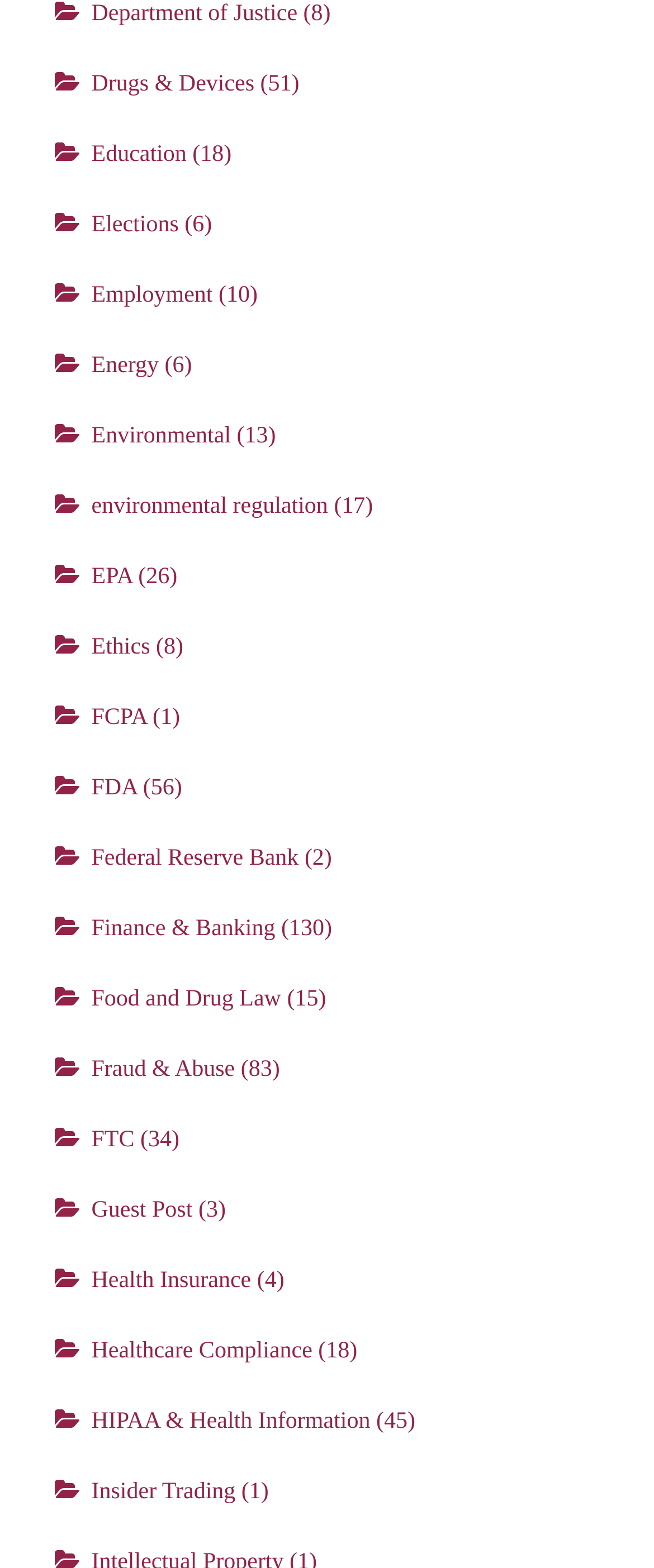What is the second category from the top?
Please craft a detailed and exhaustive response to the question.

I looked at the webpage and noticed that the categories are listed in a vertical order. I counted from the top and found that 'Drugs & Devices' is the second category.